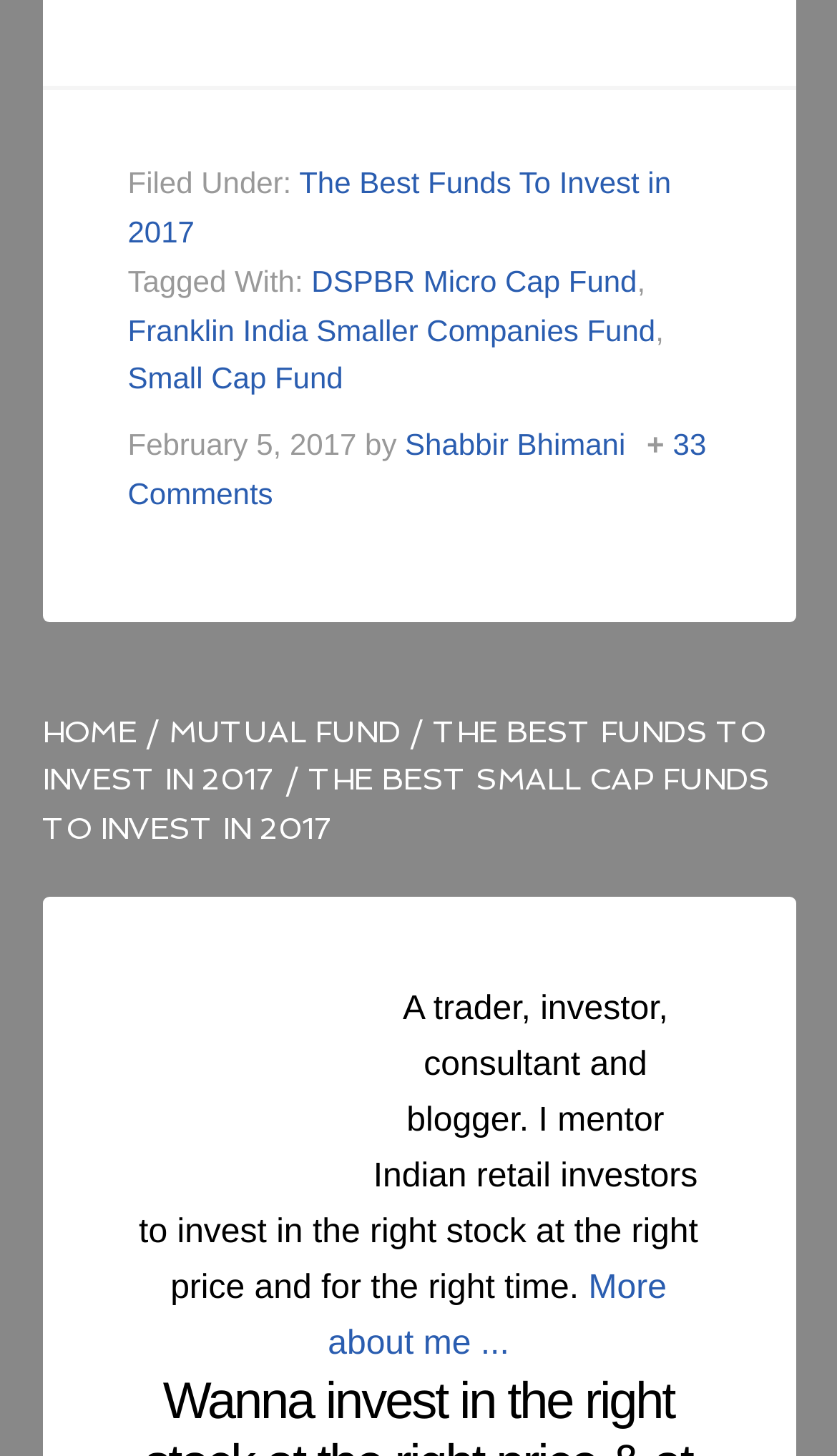Give a succinct answer to this question in a single word or phrase: 
What is the category of the article?

Mutual Fund